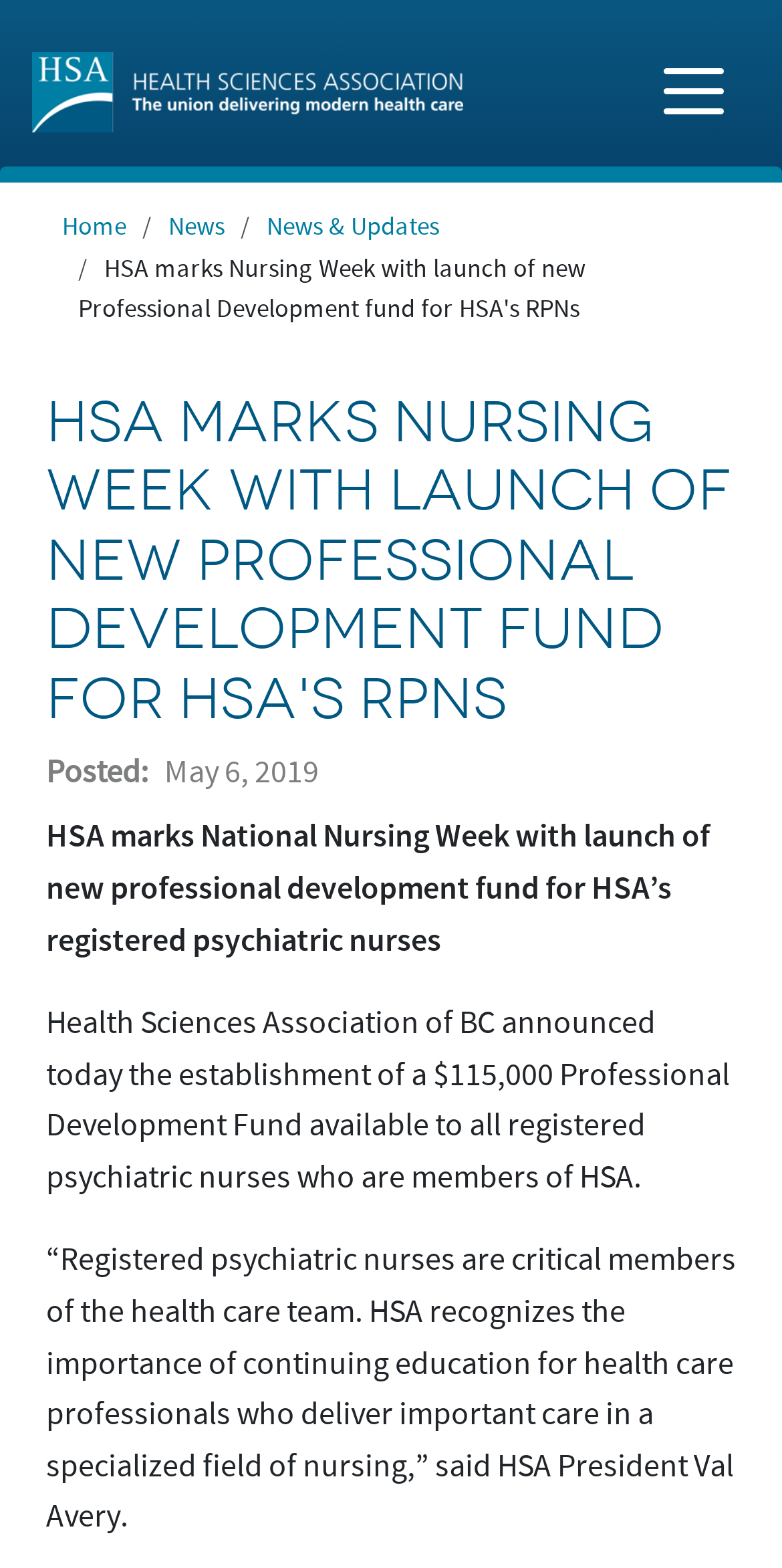Offer a detailed explanation of the webpage layout and contents.

The webpage is about the Health Sciences Association (HSA) marking National Nursing Week with the launch of a new Professional Development fund for HSA's registered psychiatric nurses (RPNs). 

At the top left corner, there is a "Skip to main content" link. Next to it, there is a "Home" link with a corresponding "Home" image. On the top right corner, there is a "Toggle navigation" button that controls the navigation bar. 

Below the navigation bar, there is a breadcrumb navigation section with links to "Home", "News", and "News & Updates". 

The main content of the webpage is a news article with a heading that matches the title of the webpage. The article is dated May 6, 2019, and it announces the establishment of a $115,000 Professional Development Fund for HSA's registered psychiatric nurses. The article quotes HSA President Val Avery, highlighting the importance of continuing education for health care professionals in this specialized field of nursing.